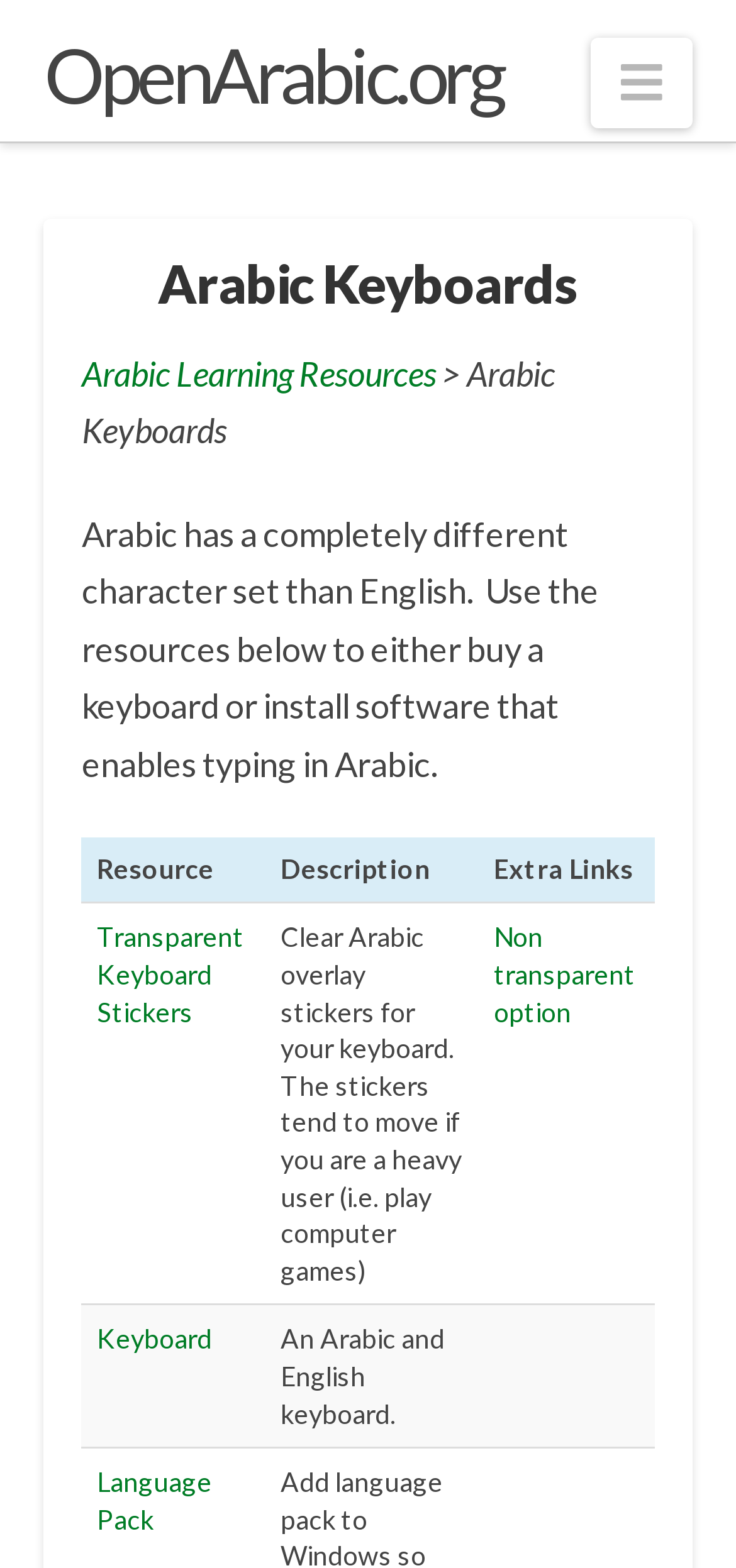Please provide the bounding box coordinates for the UI element as described: "Language Pack". The coordinates must be four floats between 0 and 1, represented as [left, top, right, bottom].

[0.132, 0.935, 0.288, 0.979]